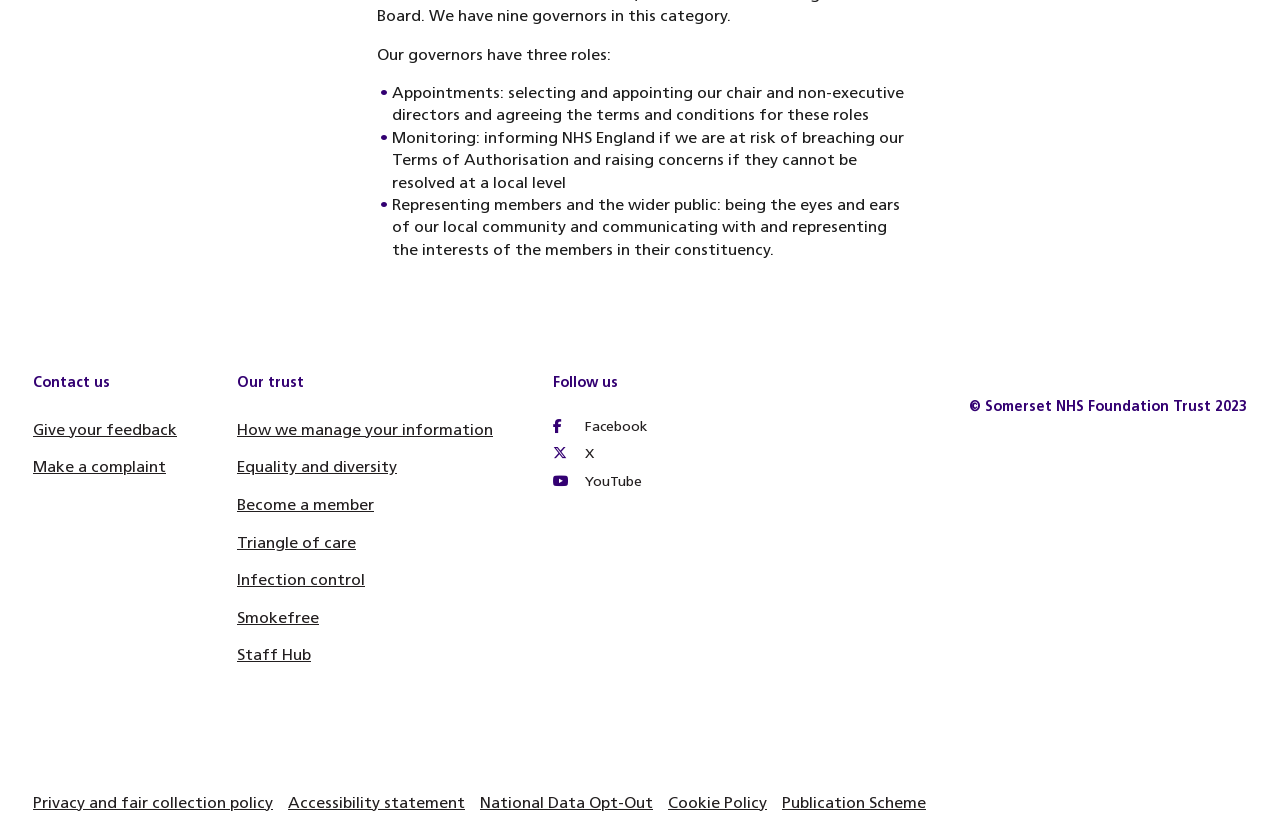Use a single word or phrase to answer the following:
What are the three roles of governors?

Appointments, Monitoring, Representing